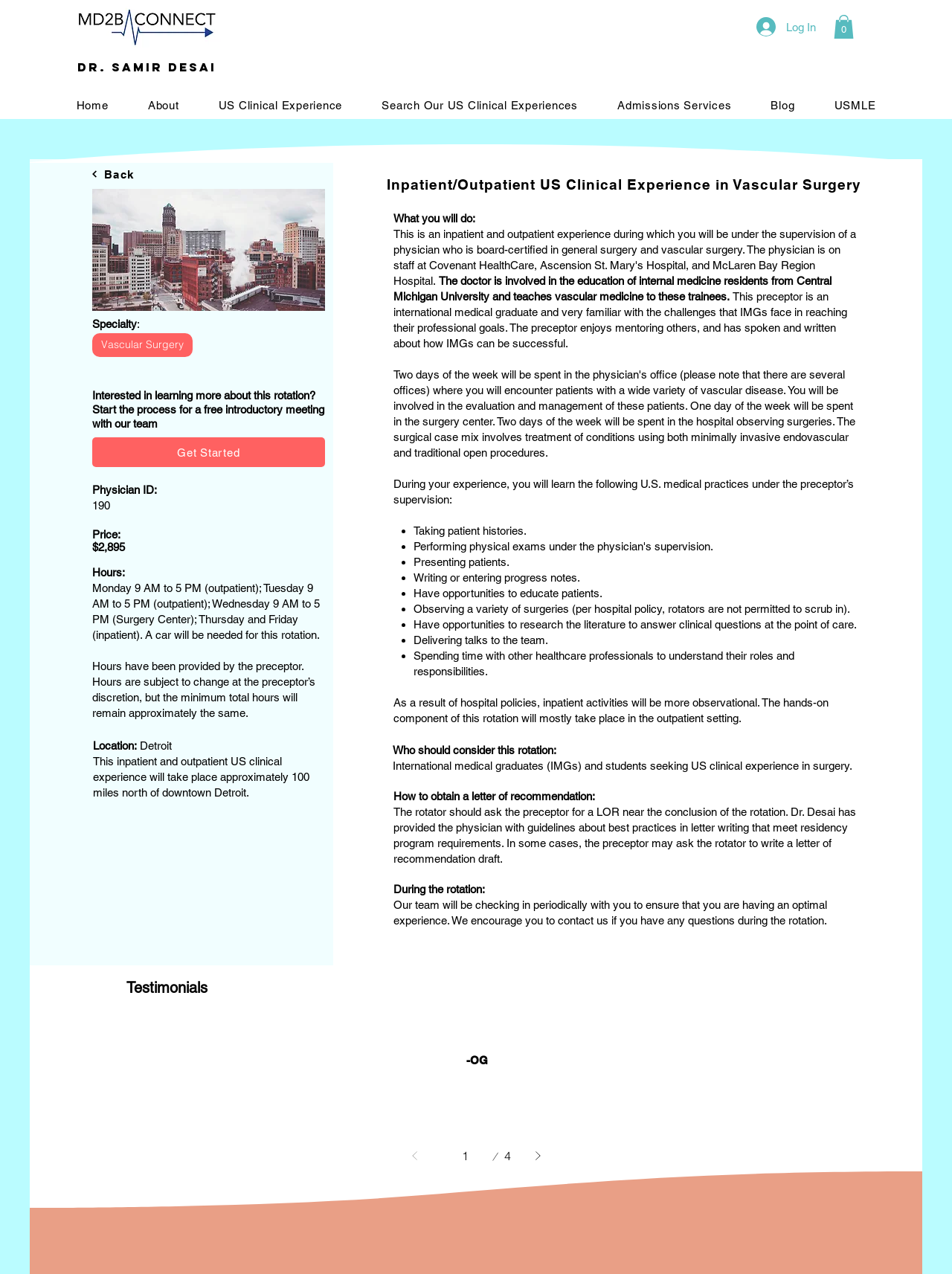What is the price of this clinical experience?
Please answer the question with as much detail as possible using the screenshot.

The answer can be found in the 'Price' section of the webpage, where it is stated as '$2,895'.